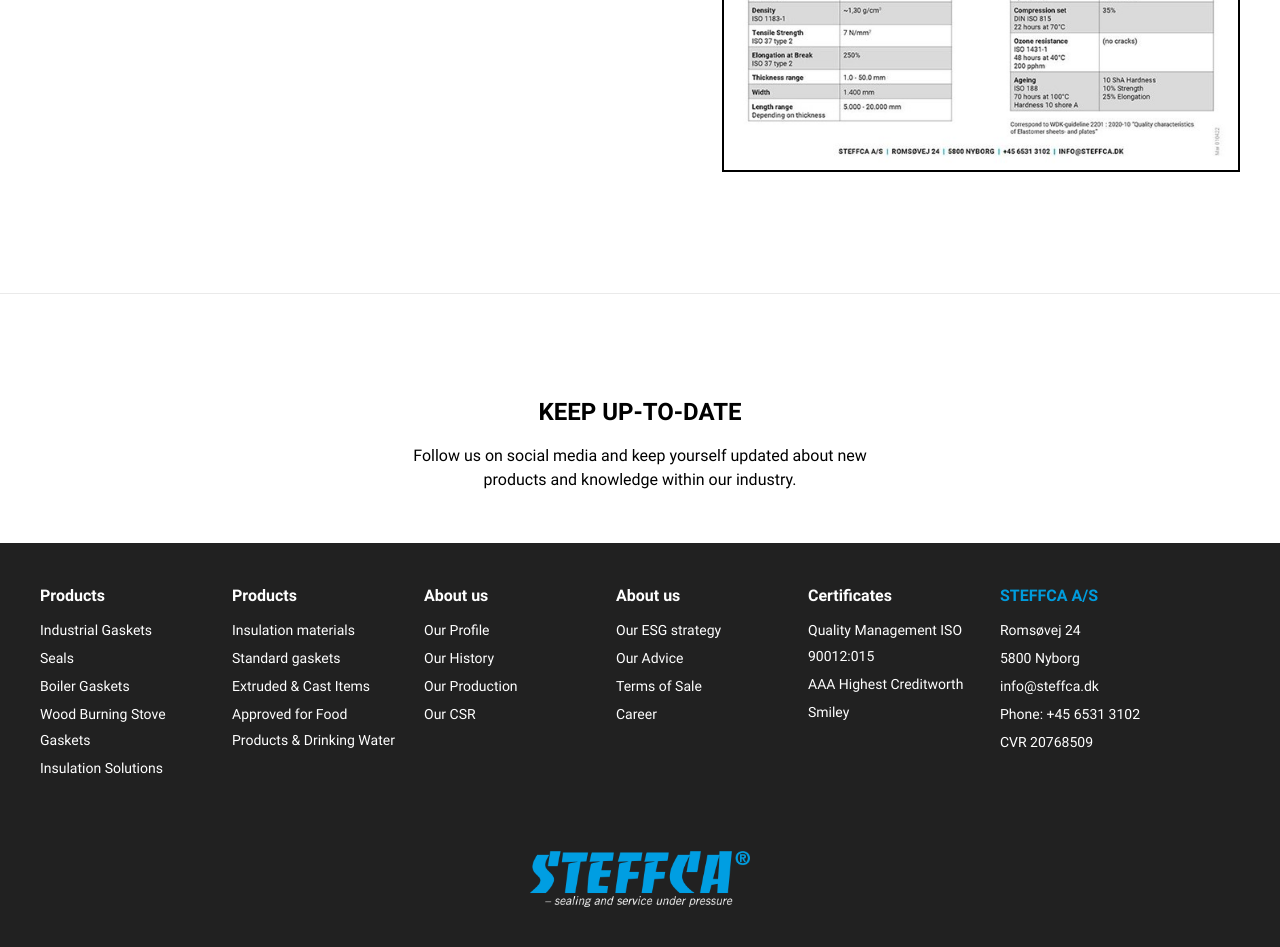Please answer the following question using a single word or phrase: 
How many social media links are there?

2